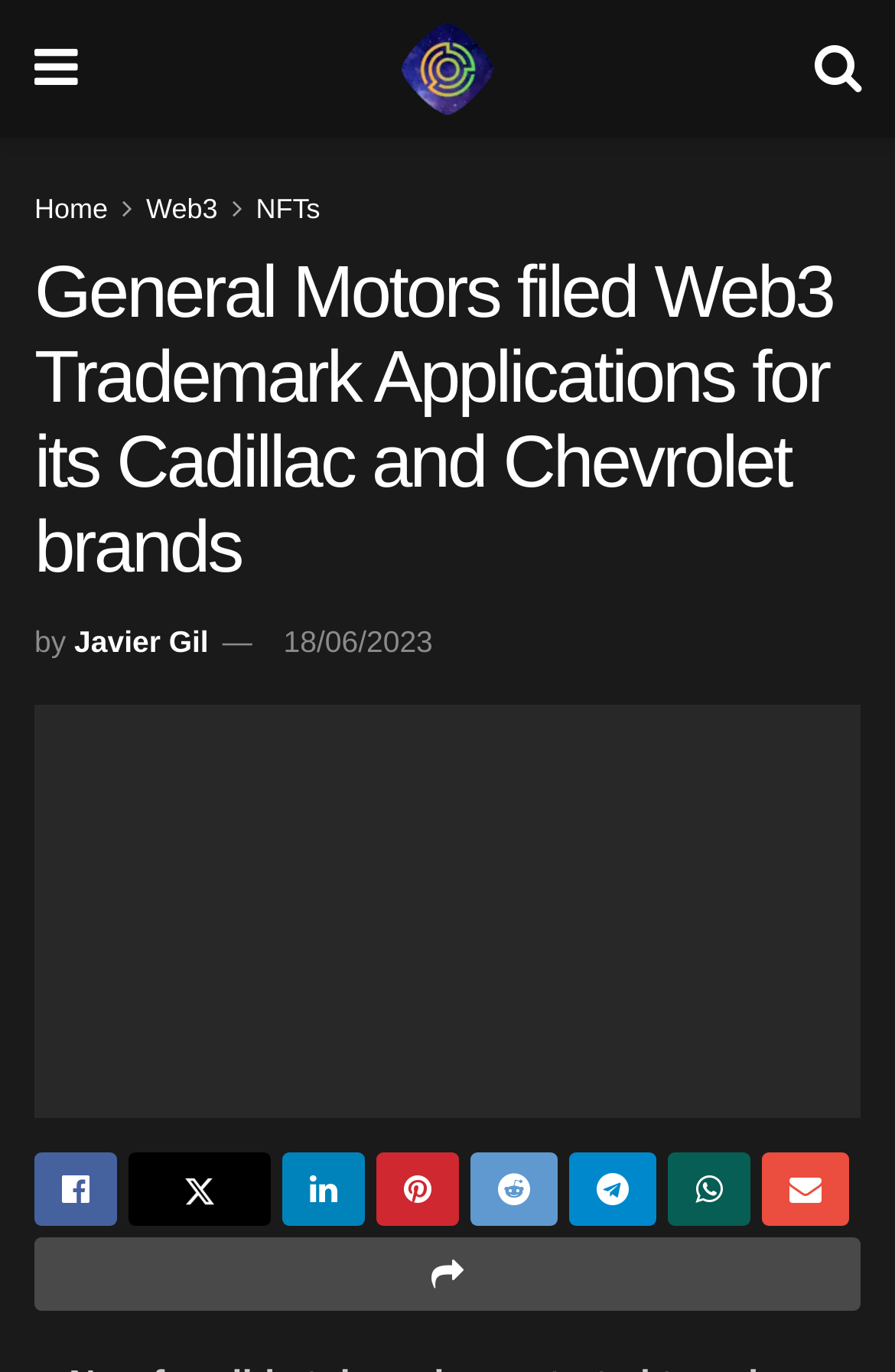Provide the bounding box coordinates, formatted as (top-left x, top-left y, bottom-right x, bottom-right y), with all values being floating point numbers between 0 and 1. Identify the bounding box of the UI element that matches the description: Javier Gil

[0.083, 0.456, 0.233, 0.481]